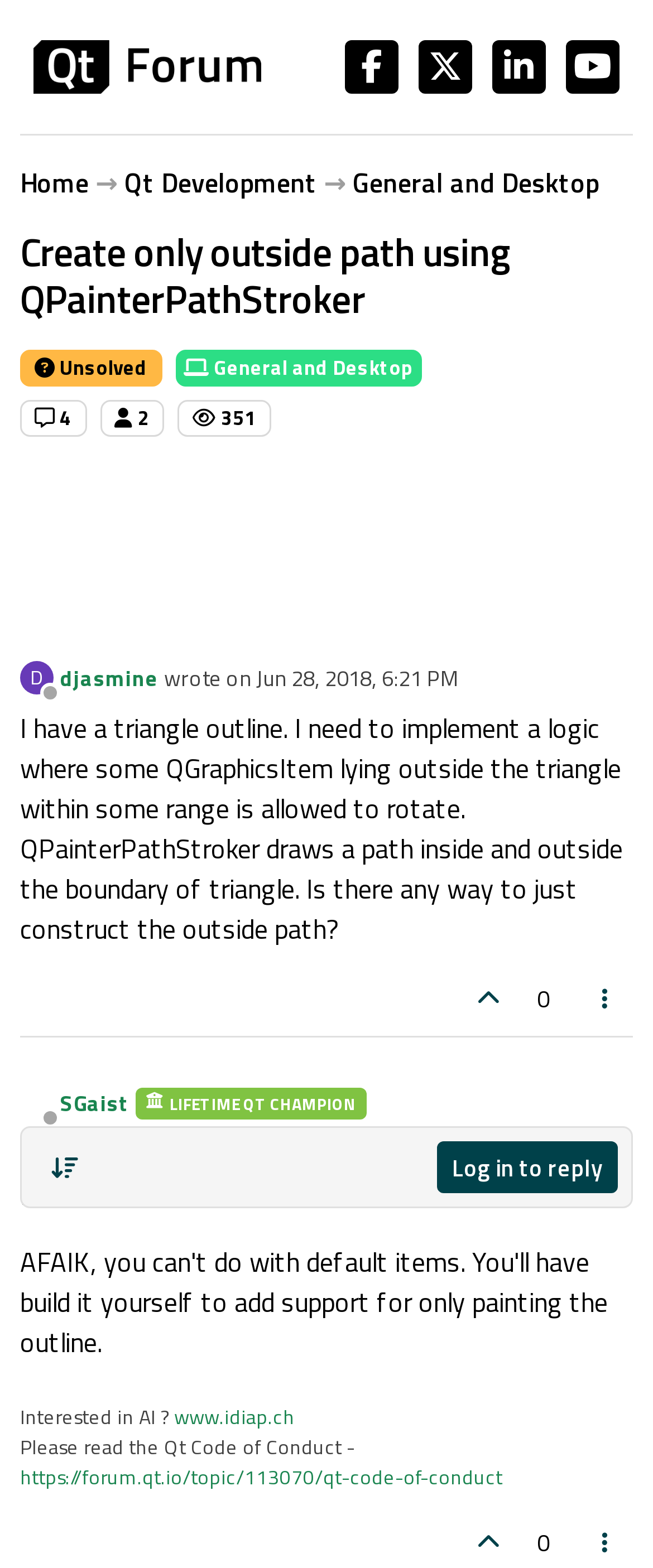Identify and provide the main heading of the webpage.

Create only outside path using QPainterPathStroker